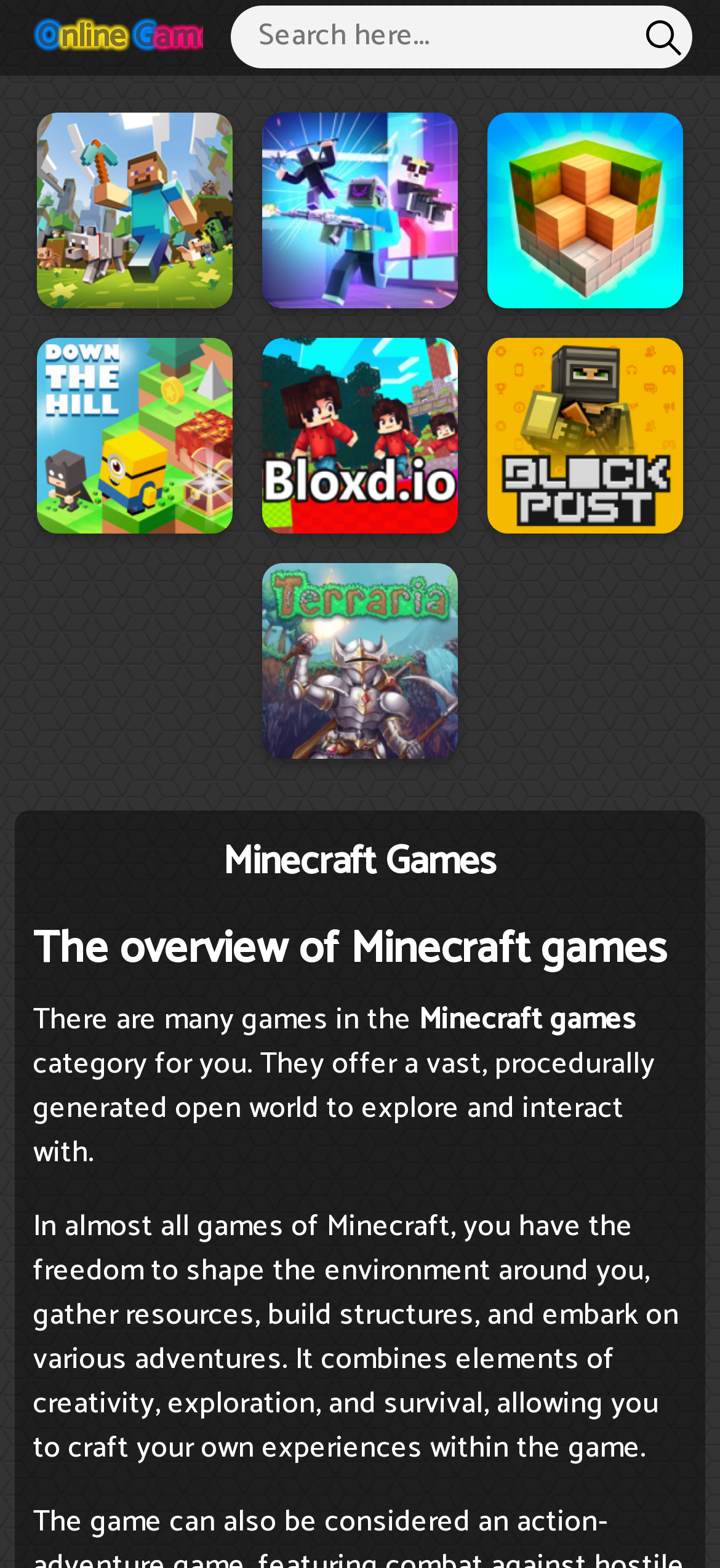Determine the bounding box coordinates for the clickable element required to fulfill the instruction: "Explore Minecraft Minecraft game". Provide the coordinates as four float numbers between 0 and 1, i.e., [left, top, right, bottom].

[0.051, 0.072, 0.323, 0.197]